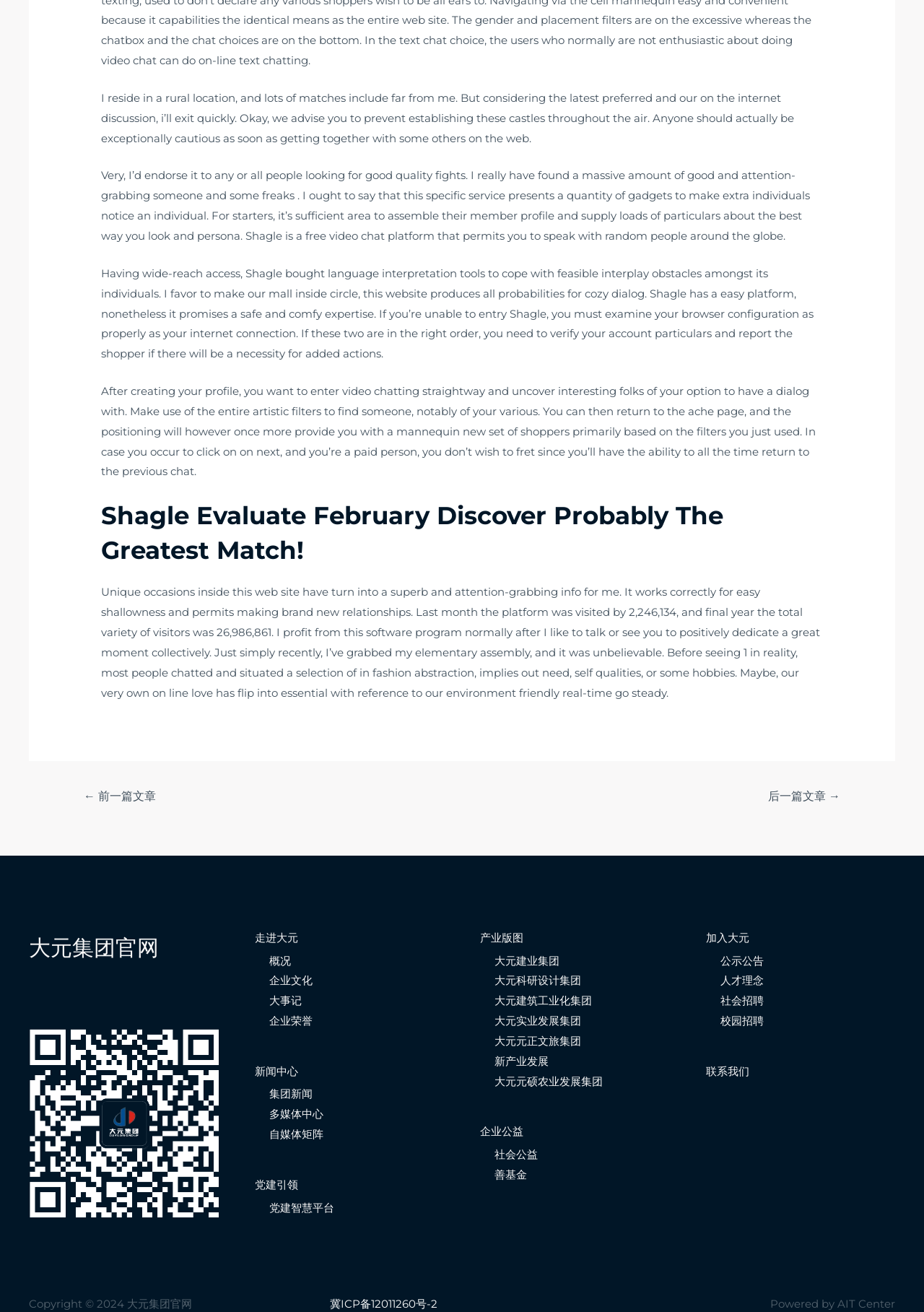Indicate the bounding box coordinates of the element that must be clicked to execute the instruction: "Click the '新闻中心' link". The coordinates should be given as four float numbers between 0 and 1, i.e., [left, top, right, bottom].

[0.275, 0.811, 0.322, 0.822]